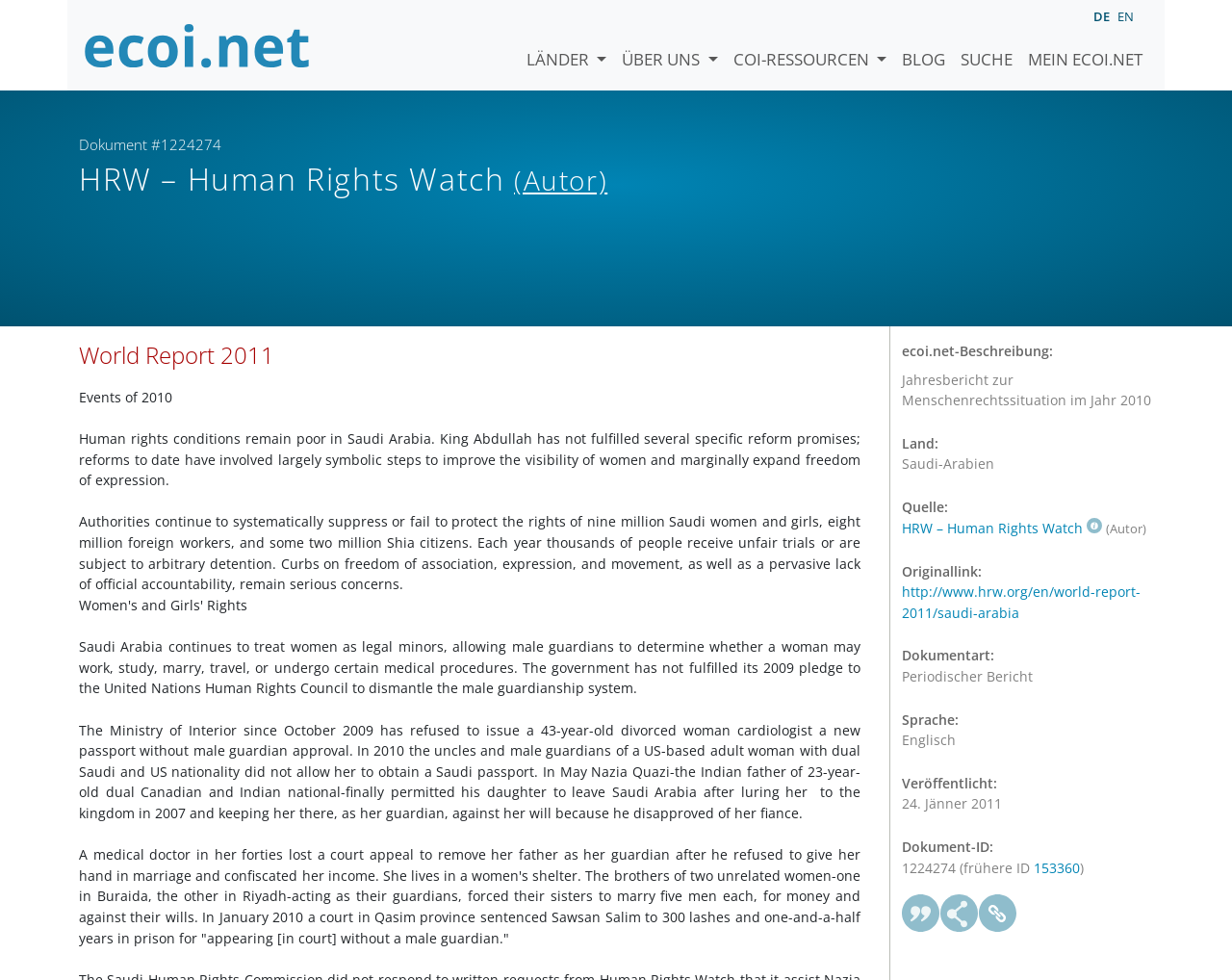Show the bounding box coordinates for the HTML element as described: "Dark Web Dictionary".

None